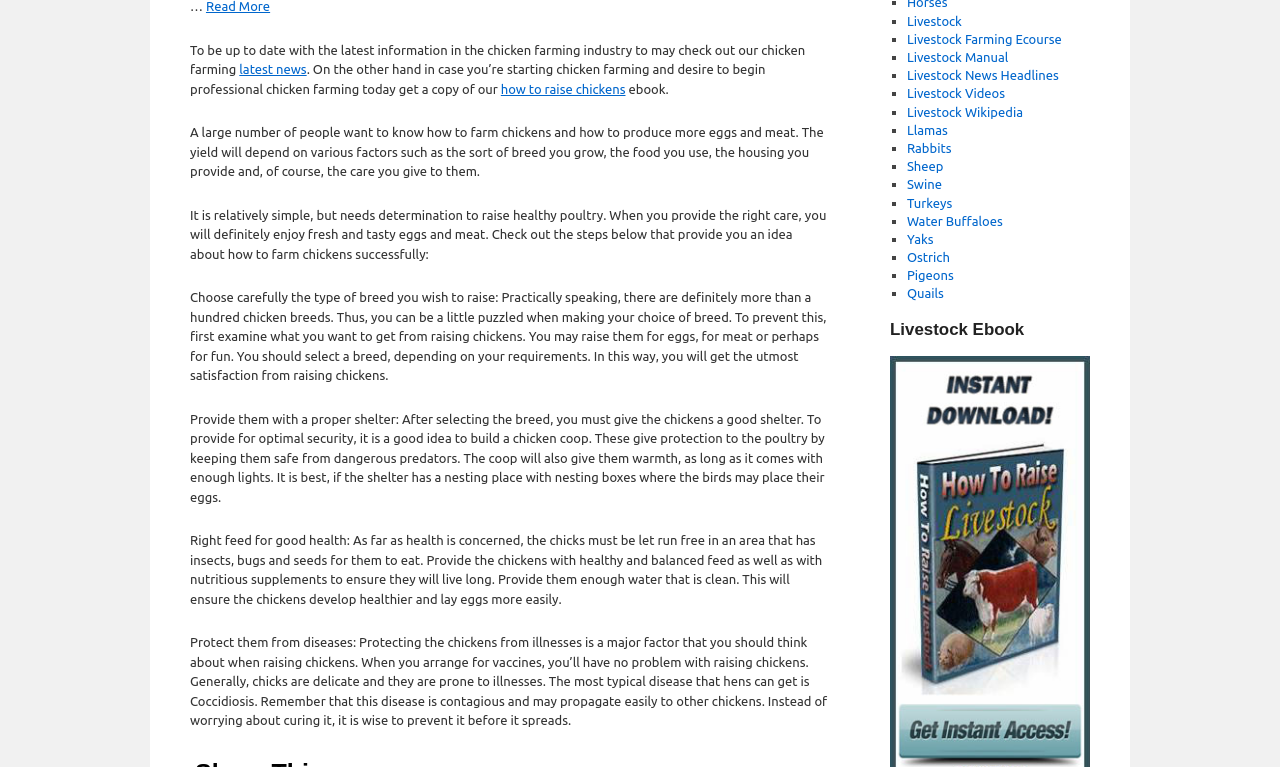Using the description: "Livestock Farming Ecourse", identify the bounding box of the corresponding UI element in the screenshot.

[0.709, 0.042, 0.83, 0.06]